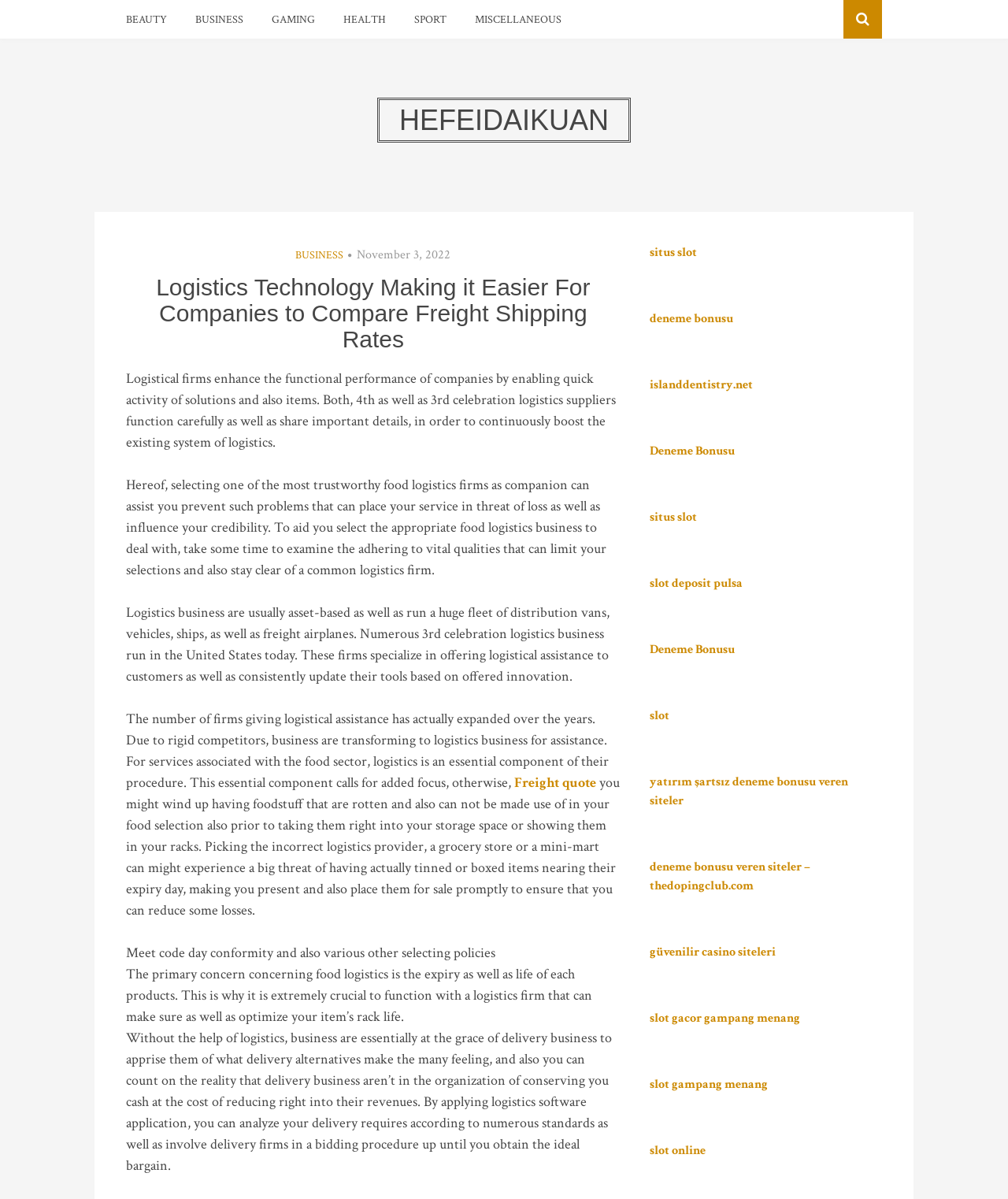Determine the bounding box coordinates for the HTML element mentioned in the following description: "situs slot". The coordinates should be a list of four floats ranging from 0 to 1, represented as [left, top, right, bottom].

[0.644, 0.424, 0.691, 0.438]